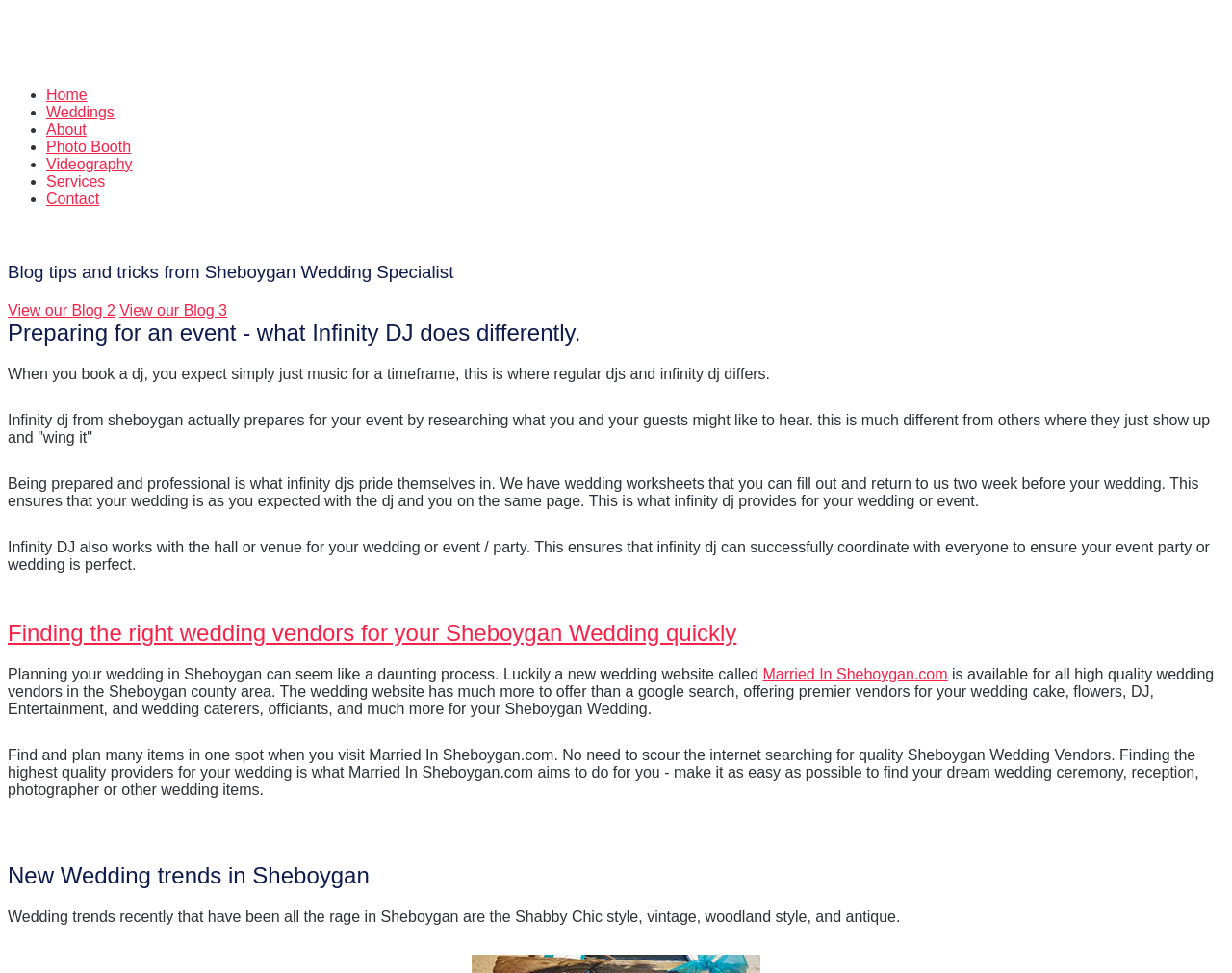Find the bounding box coordinates for the UI element that matches this description: "Married In Sheboygan.com".

[0.619, 0.738, 0.769, 0.755]